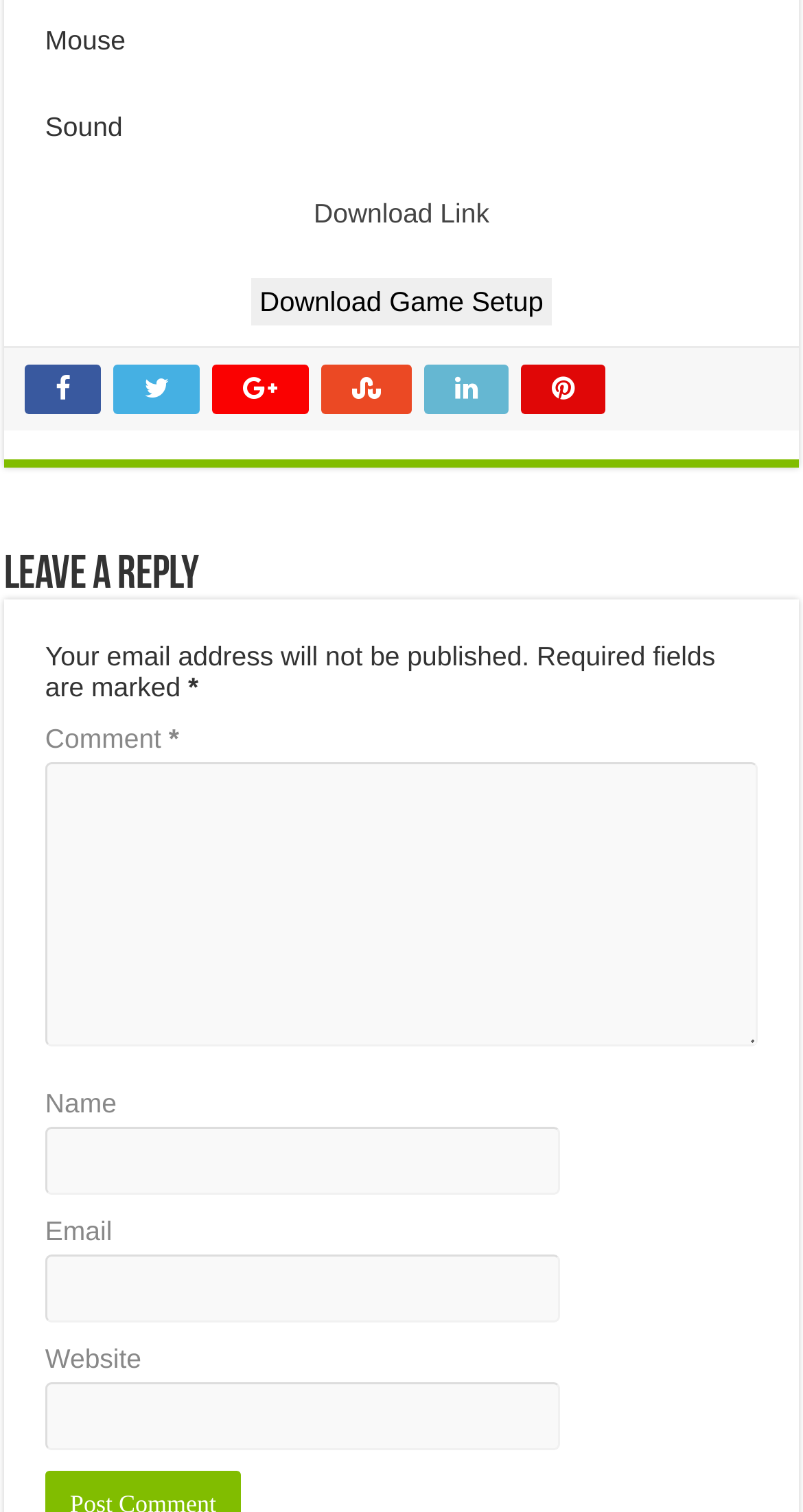What is the required field in the comment form?
Carefully examine the image and provide a detailed answer to the question.

I analyzed the form elements in the 'Leave a Reply' section and found that the textbox with OCR text 'Comment *' has a required attribute set to True, indicating that it is a required field.